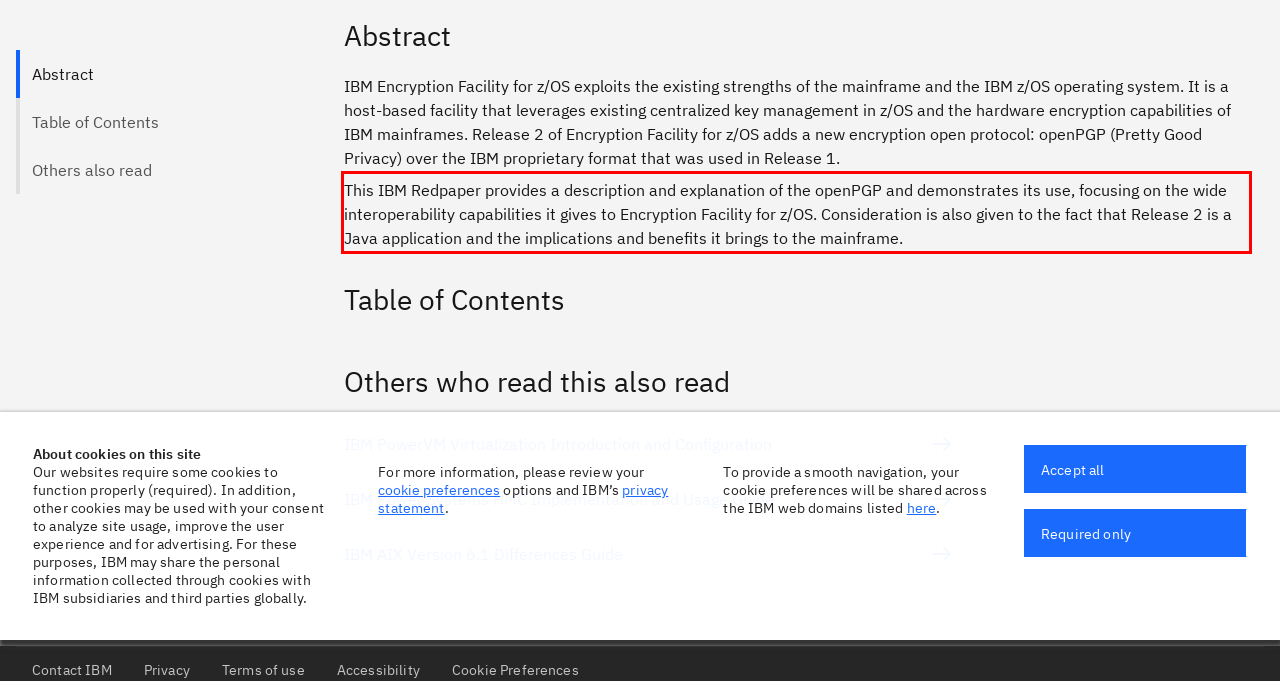Review the screenshot of the webpage and recognize the text inside the red rectangle bounding box. Provide the extracted text content.

This IBM Redpaper provides a description and explanation of the openPGP and demonstrates its use, focusing on the wide interoperability capabilities it gives to Encryption Facility for z/OS. Consideration is also given to the fact that Release 2 is a Java application and the implications and benefits it brings to the mainframe.